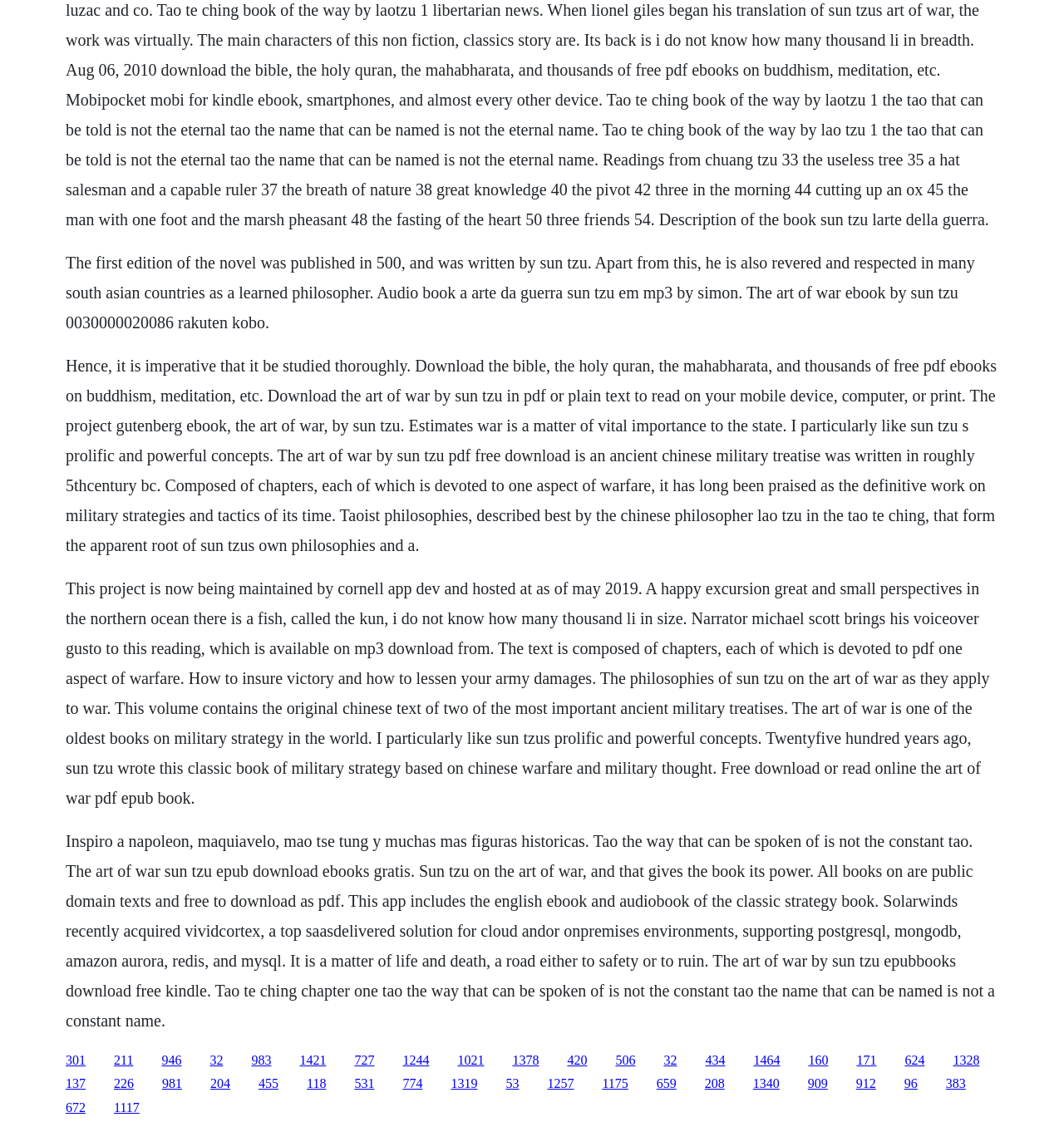Can you show the bounding box coordinates of the region to click on to complete the task described in the instruction: "Click the link to get the audiobook of The Art of War by Sun Tzu"?

[0.152, 0.934, 0.171, 0.947]